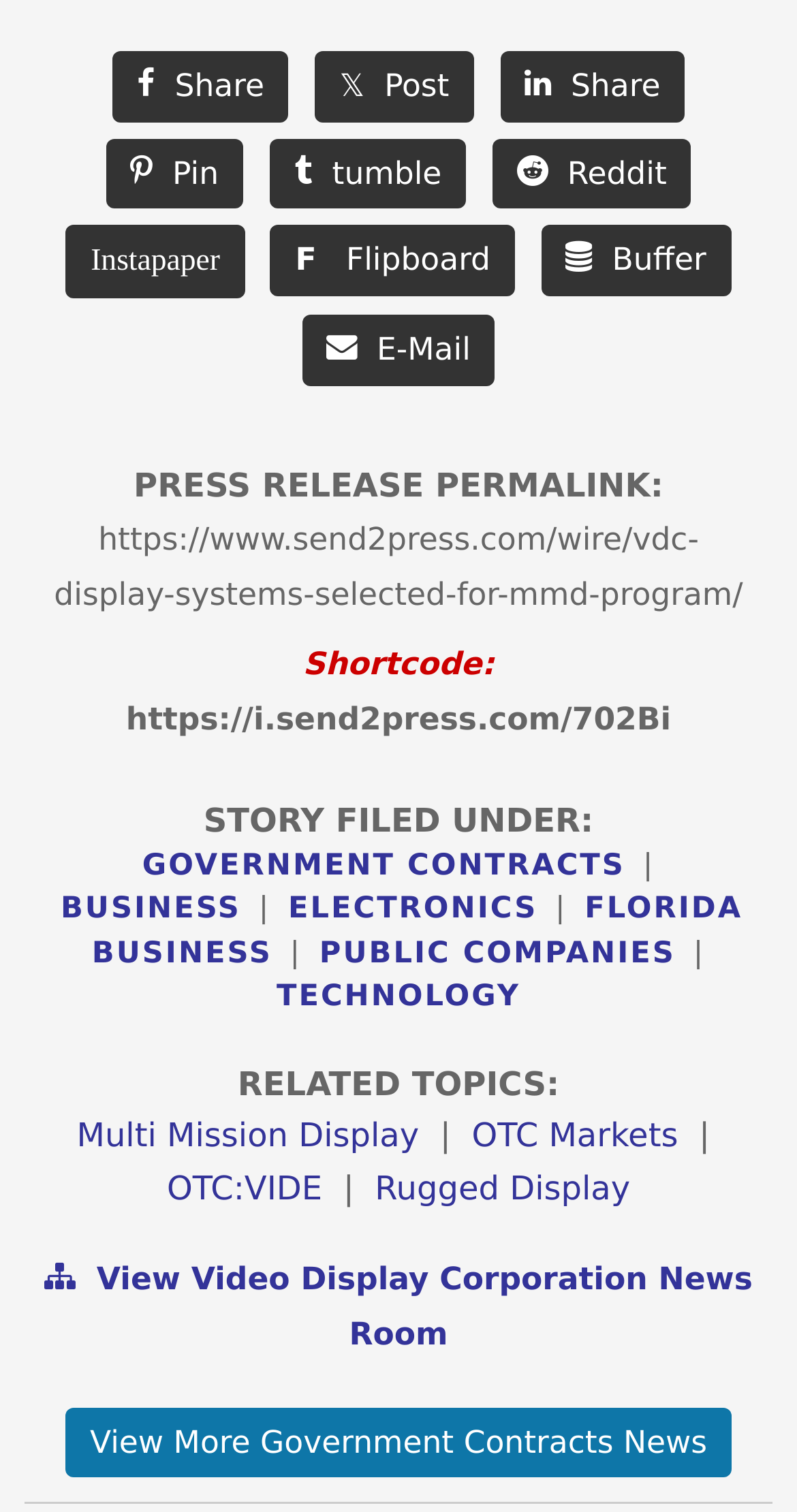Please locate the bounding box coordinates for the element that should be clicked to achieve the following instruction: "Visit Video Display Corporation News Room". Ensure the coordinates are given as four float numbers between 0 and 1, i.e., [left, top, right, bottom].

[0.056, 0.834, 0.944, 0.895]